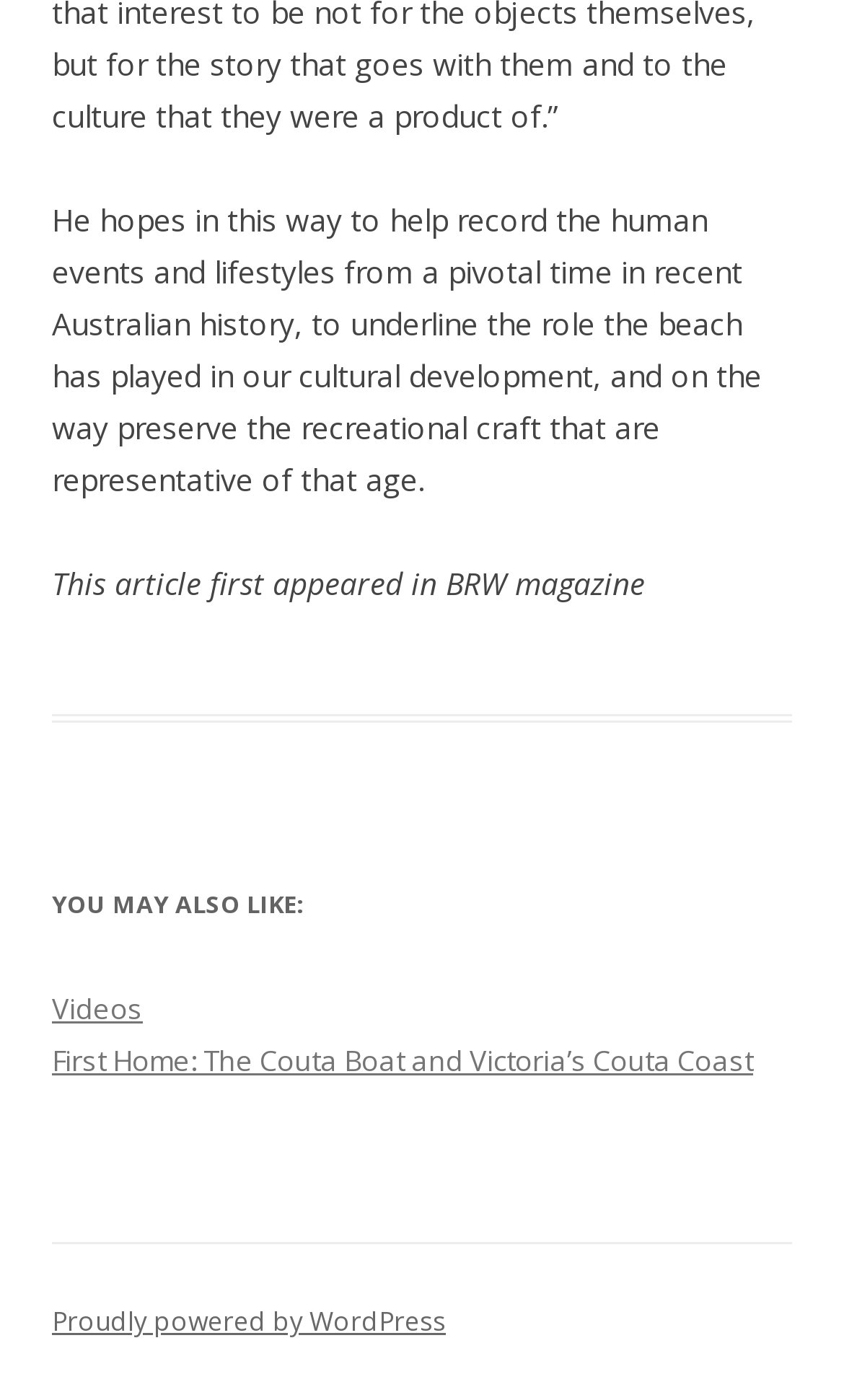Give a concise answer using one word or a phrase to the following question:
Where did this article first appear?

BRW magazine